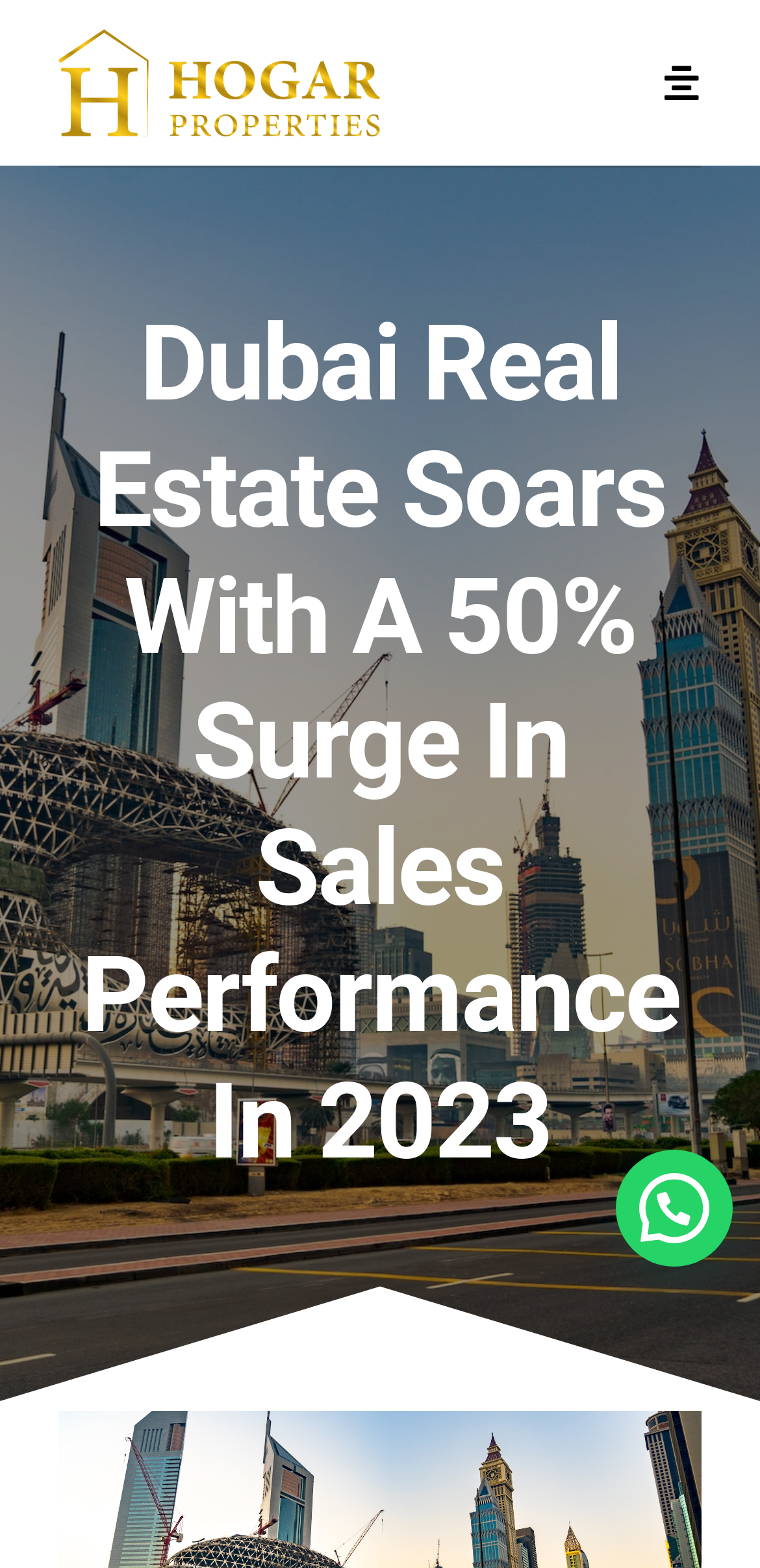Is the navigation menu expanded?
Please give a detailed answer to the question using the information shown in the image.

The button 'Toggle Navigation' has an attribute 'expanded' set to 'False', which indicates that the navigation menu is not expanded.